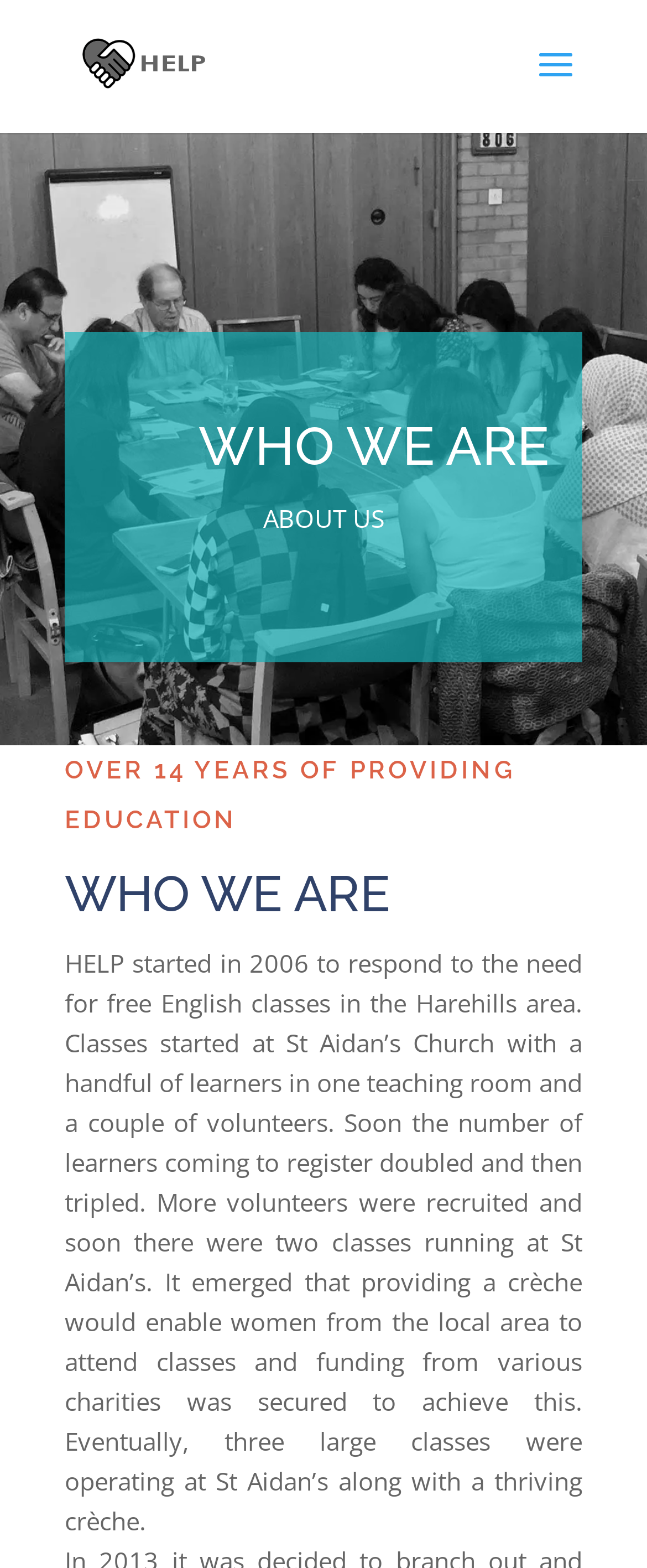Where did the classes start?
Based on the image, respond with a single word or phrase.

St Aidan's Church